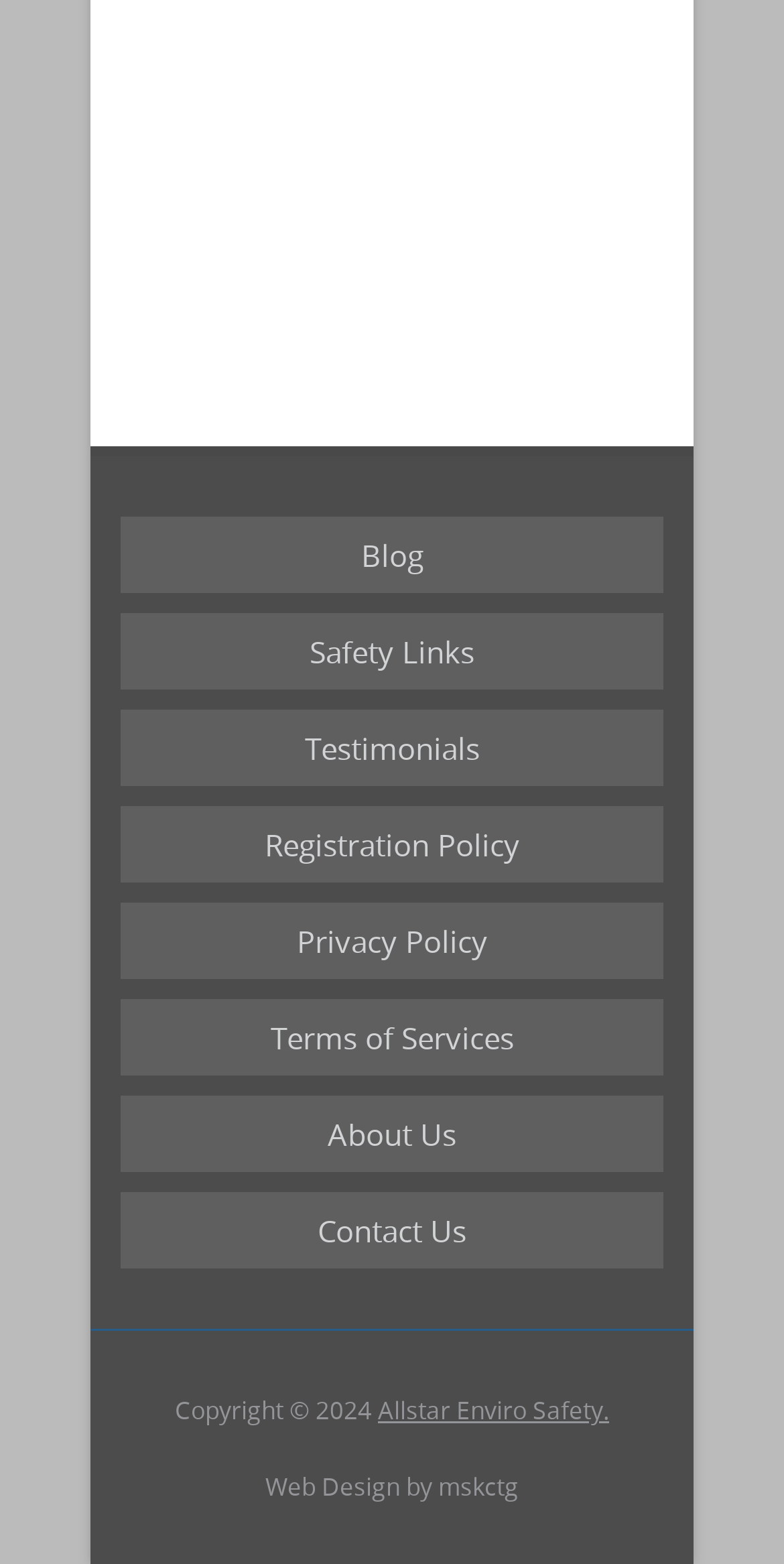Highlight the bounding box coordinates of the element that should be clicked to carry out the following instruction: "Read more about ANTI-THEFT WALLET INNOVATION MADE FROM BANANA MIDRIB WASTE". The coordinates must be given as four float numbers ranging from 0 to 1, i.e., [left, top, right, bottom].

None